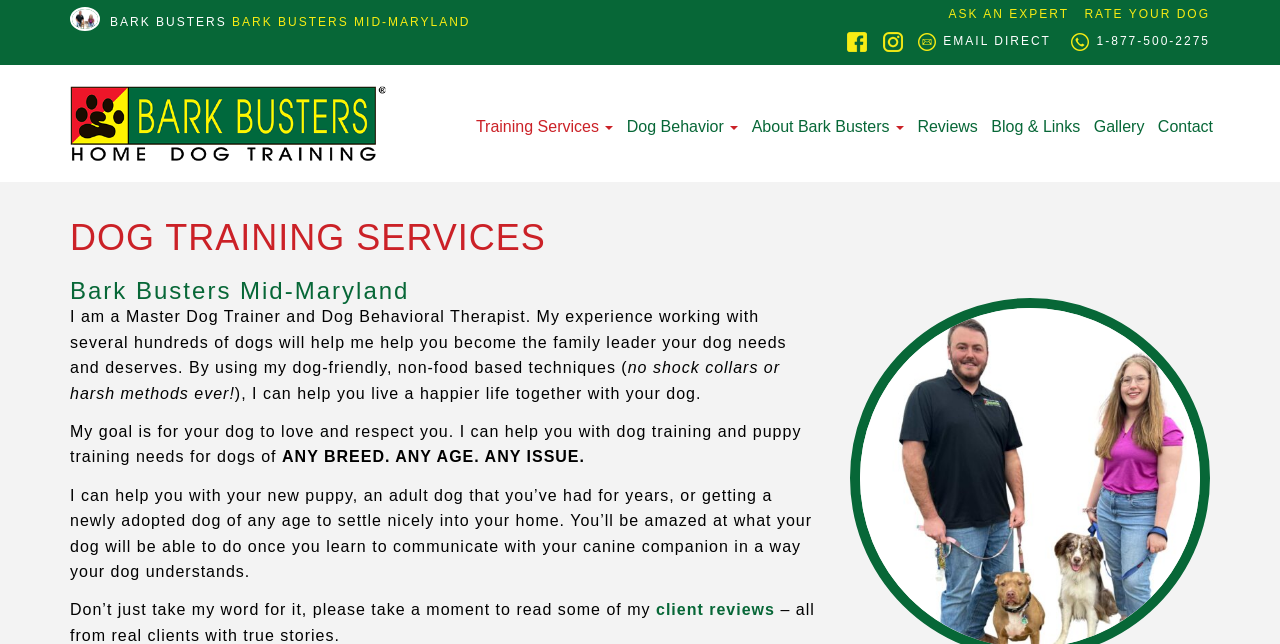Please indicate the bounding box coordinates for the clickable area to complete the following task: "Click on the 'ASK AN EXPERT' link". The coordinates should be specified as four float numbers between 0 and 1, i.e., [left, top, right, bottom].

[0.733, 0.012, 0.835, 0.031]